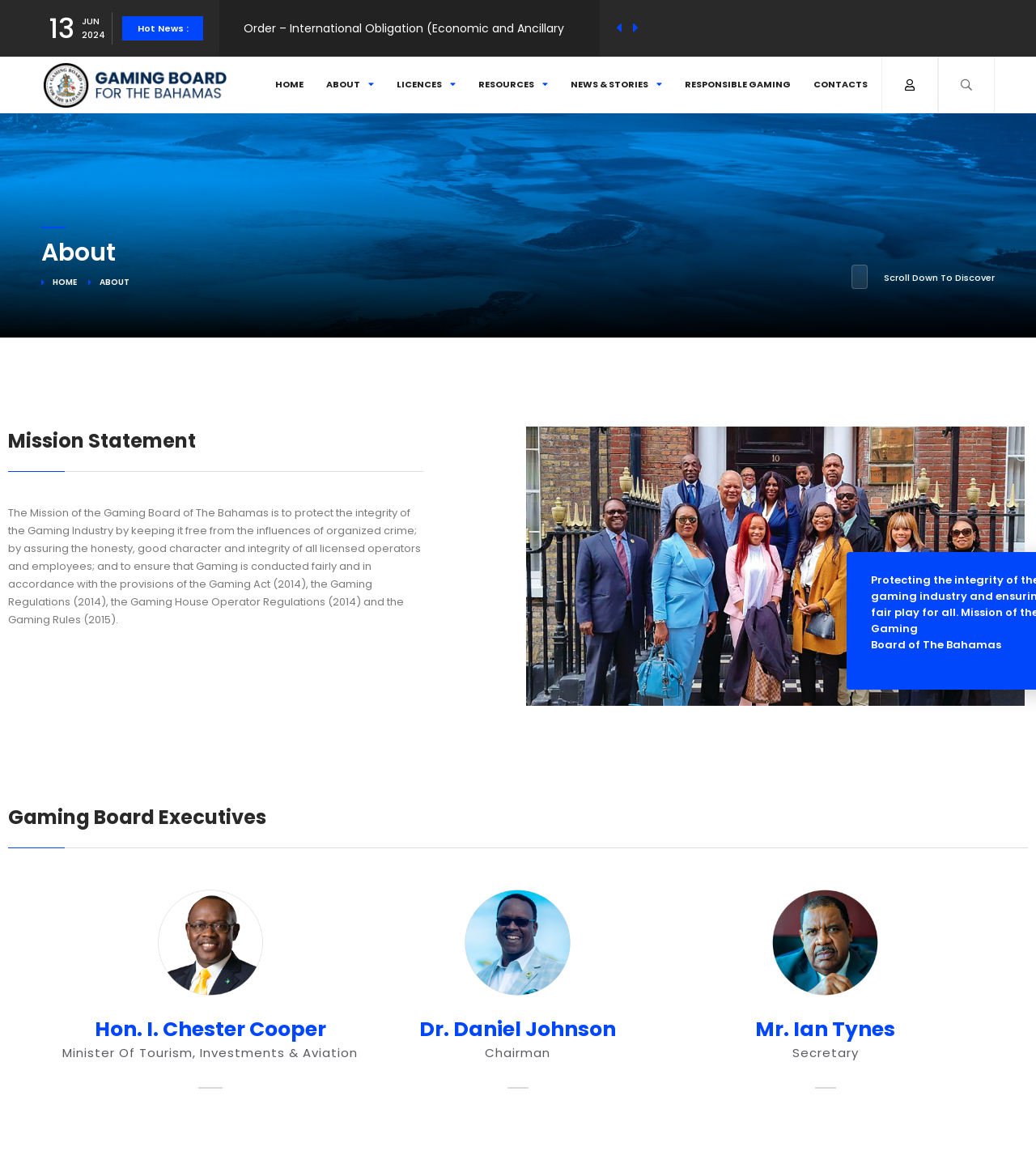How many executives are listed on the webpage?
Please provide a comprehensive answer to the question based on the webpage screenshot.

The executives are listed in a section with the heading 'Gaming Board Executives', which includes three individuals: Hon. I. Chester Cooper, Dr. Daniel Johnson, and Mr. Ian Tynes.